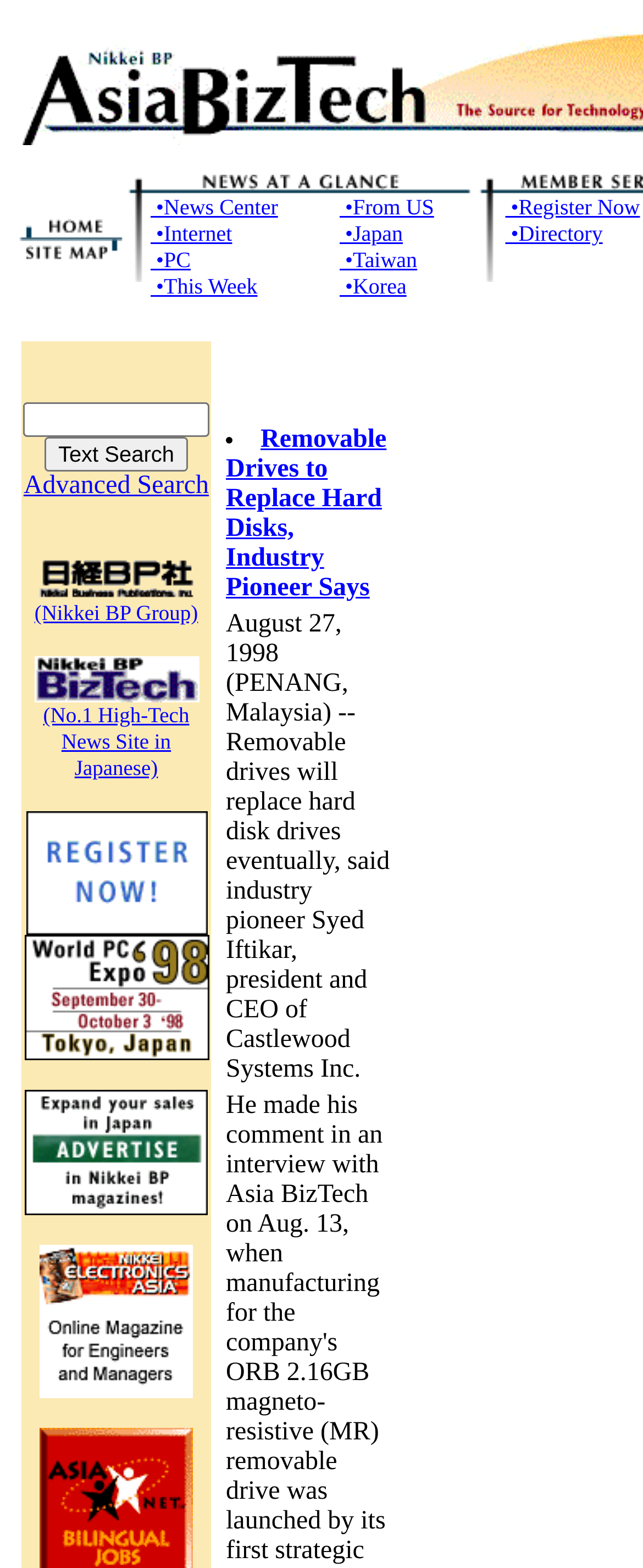Locate the coordinates of the bounding box for the clickable region that fulfills this instruction: "View News at a Glance".

[0.2, 0.111, 0.746, 0.124]